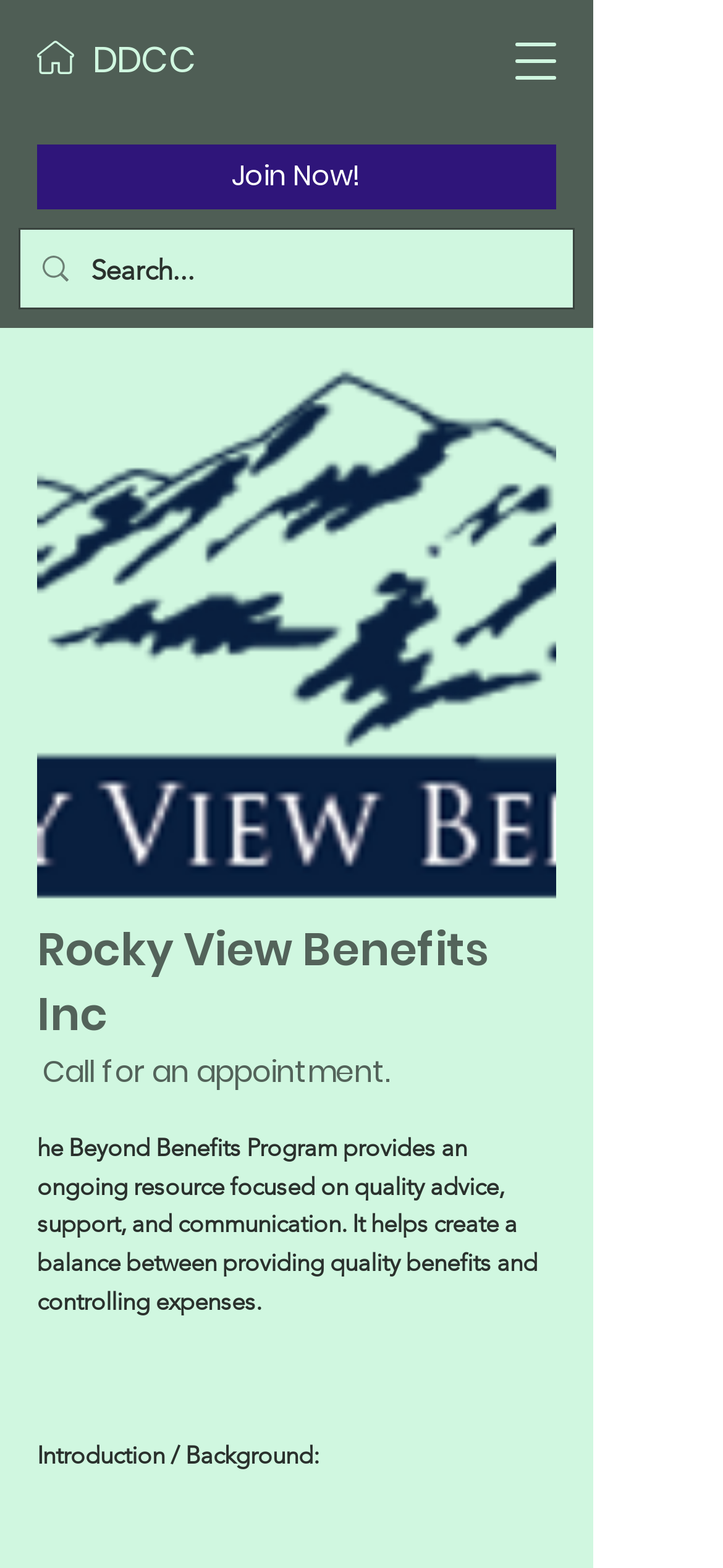What is the call to action?
Answer the question with a single word or phrase derived from the image.

Call for an appointment